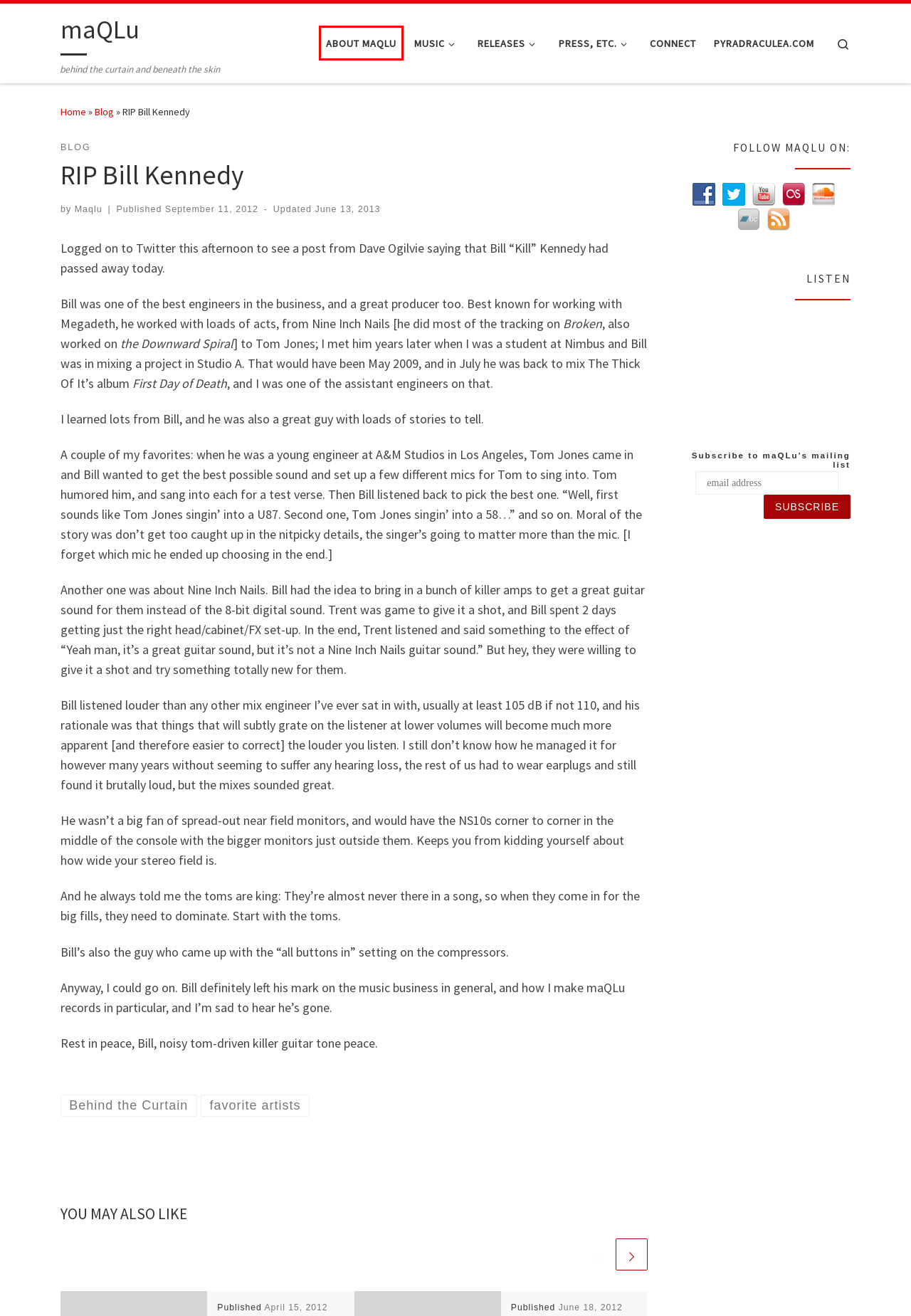Given a webpage screenshot featuring a red rectangle around a UI element, please determine the best description for the new webpage that appears after the element within the bounding box is clicked. The options are:
A. pyradraculea.com – maQLu
B. Music – maQLu
C. Maqlu – maQLu
D. maQLu – behind the curtain and beneath the skin
E. Behind the Curtain – maQLu
F. favorite artists – maQLu
G. Press, etc. – maQLu
H. About Maqlu – maQLu

H